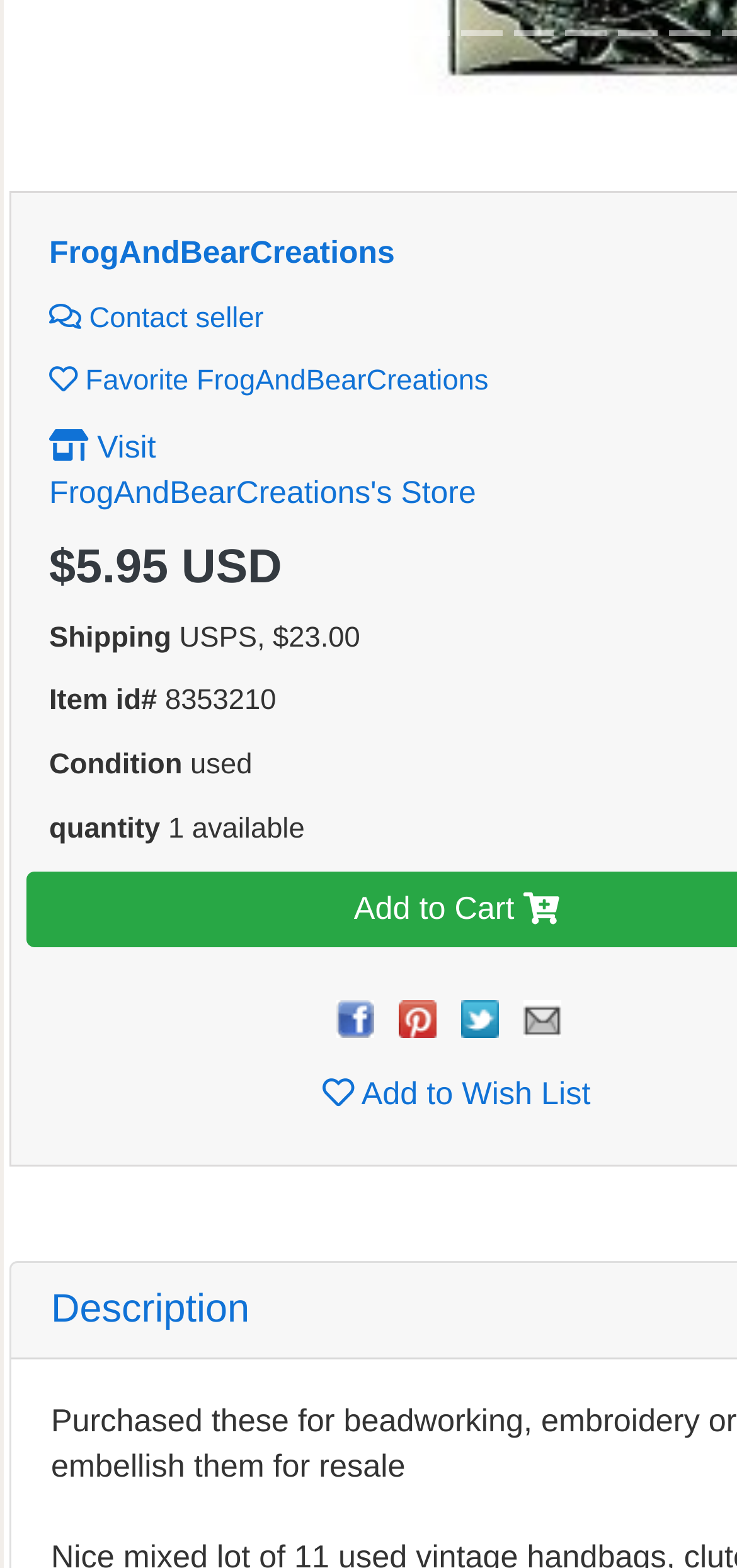Identify the bounding box coordinates for the region of the element that should be clicked to carry out the instruction: "Visit FrogAndBearCreations's Store". The bounding box coordinates should be four float numbers between 0 and 1, i.e., [left, top, right, bottom].

[0.067, 0.274, 0.646, 0.325]